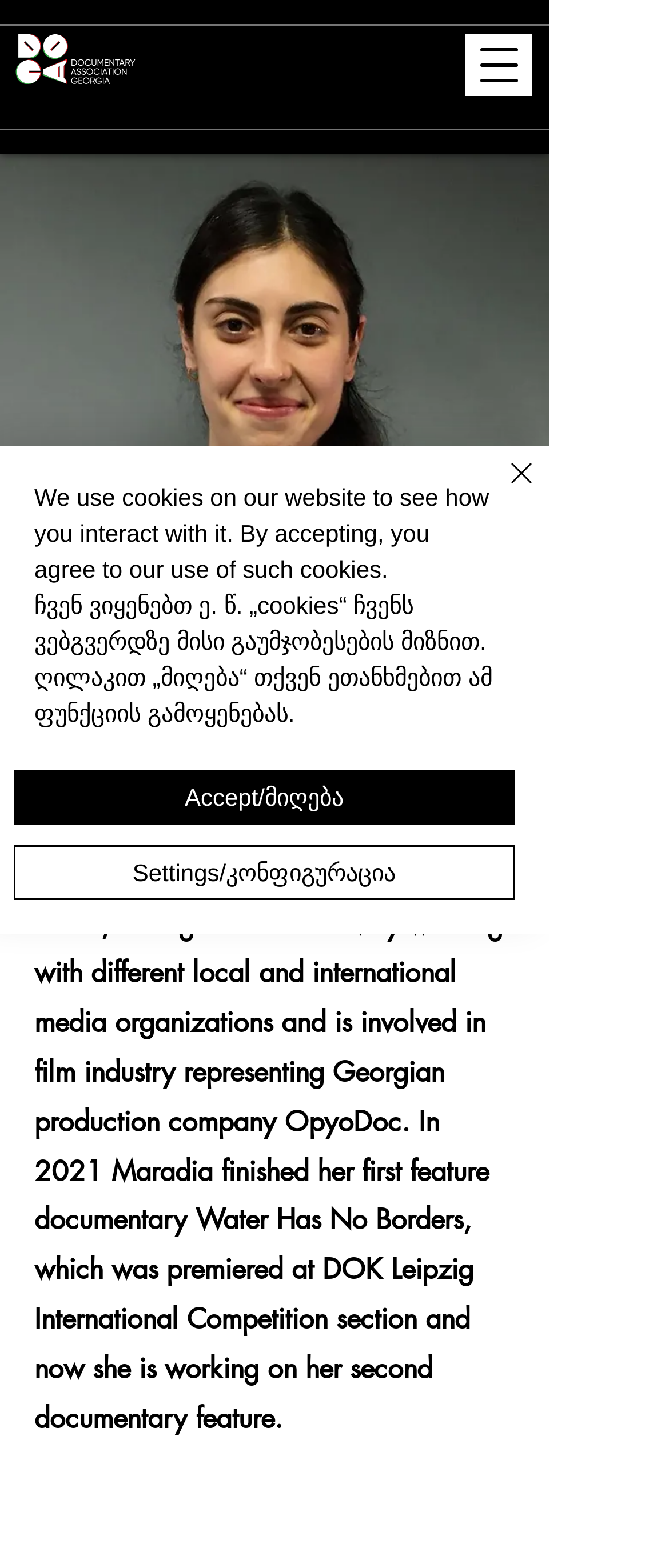Provide a short, one-word or phrase answer to the question below:
What is Maradia Tsaava's profession?

filmmaker